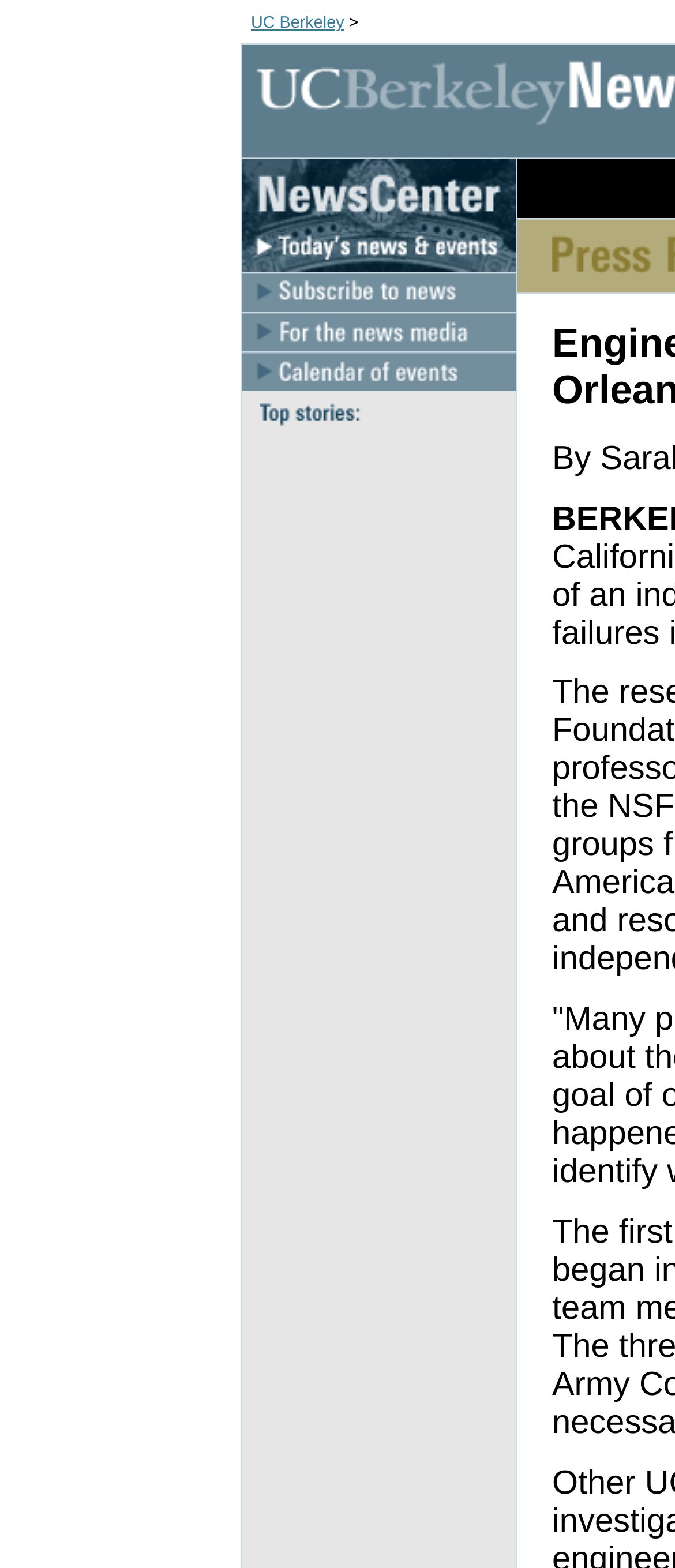Please reply to the following question with a single word or a short phrase:
What is the text of the first link in the top navigation bar?

UC Berkeley